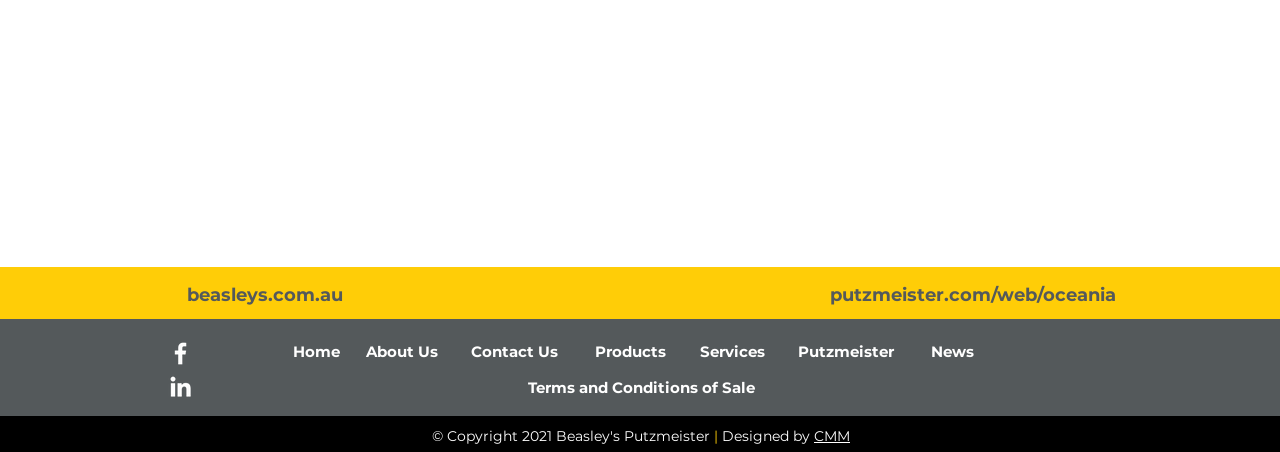Determine the bounding box coordinates for the area that should be clicked to carry out the following instruction: "visit beasleys.com.au".

[0.146, 0.628, 0.268, 0.677]